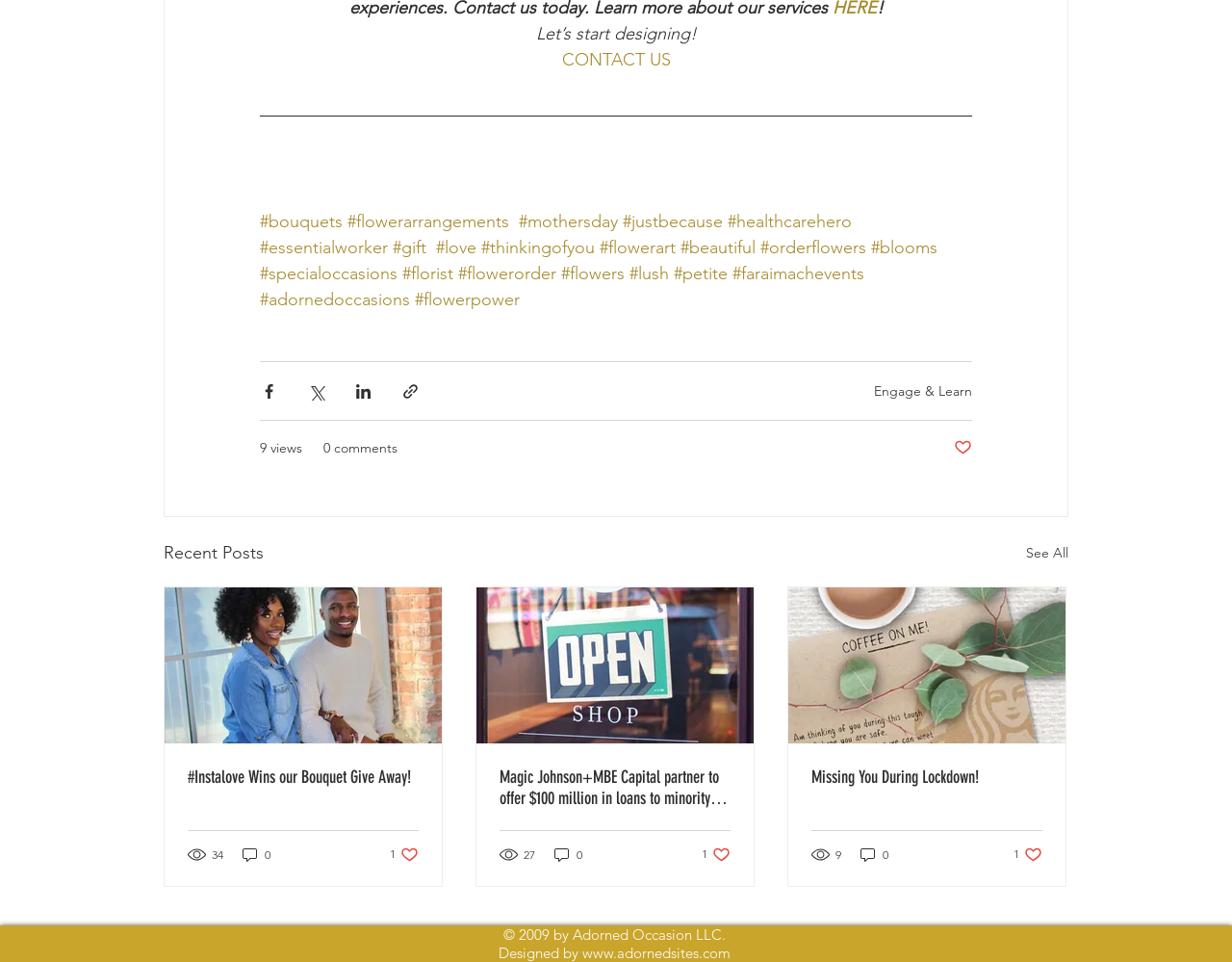What is the purpose of the buttons with the text 'Share via ...'?
Please provide a detailed answer to the question.

The buttons with the text 'Share via ...' are located at the top of the page, with bounding box coordinates of [0.211, 0.397, 0.226, 0.416], [0.249, 0.397, 0.264, 0.416], and [0.287, 0.397, 0.302, 0.416]. These buttons are likely used to share content on social media platforms such as Facebook, Twitter, and LinkedIn.